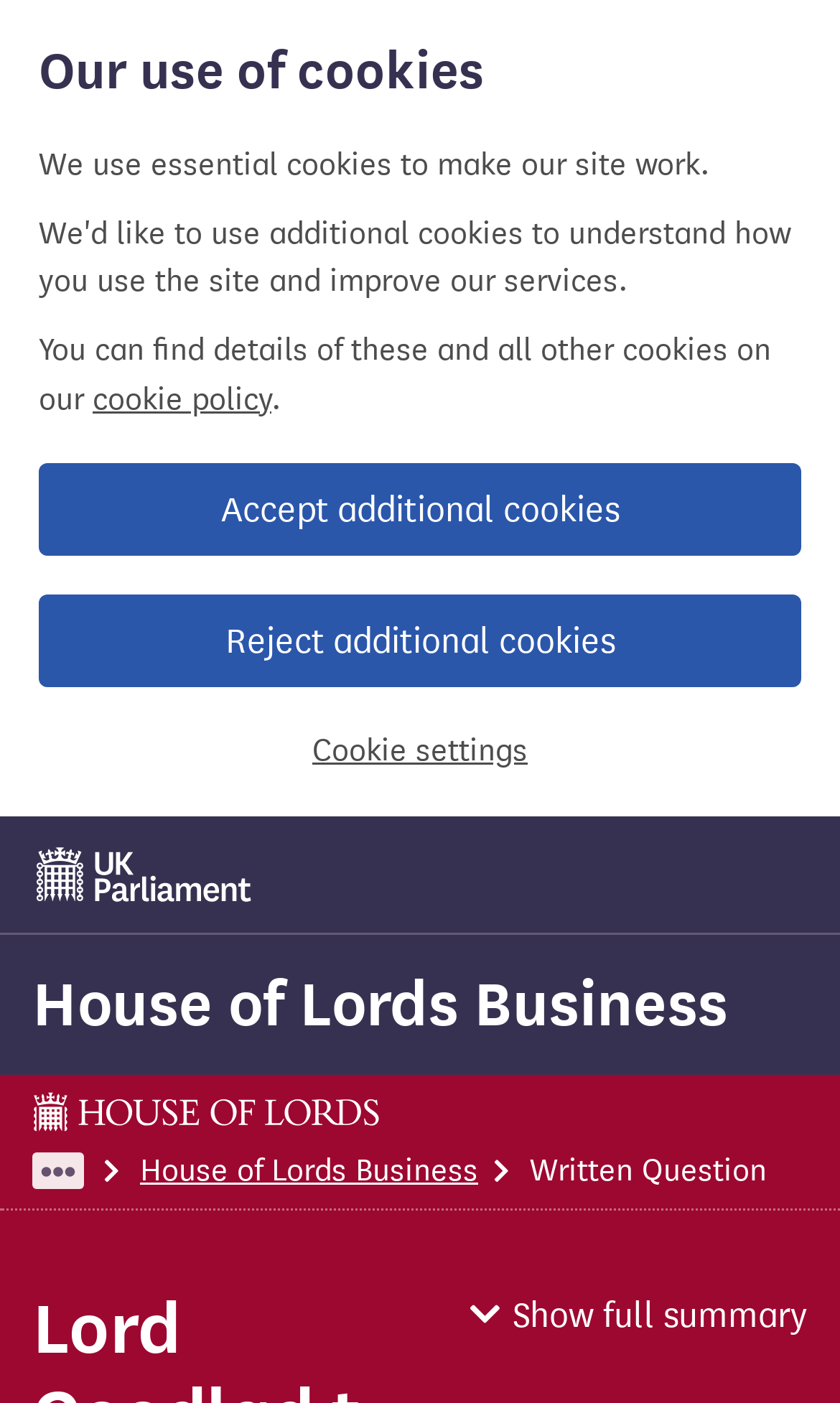Give a short answer to this question using one word or a phrase:
Is there an option to show more information?

Yes